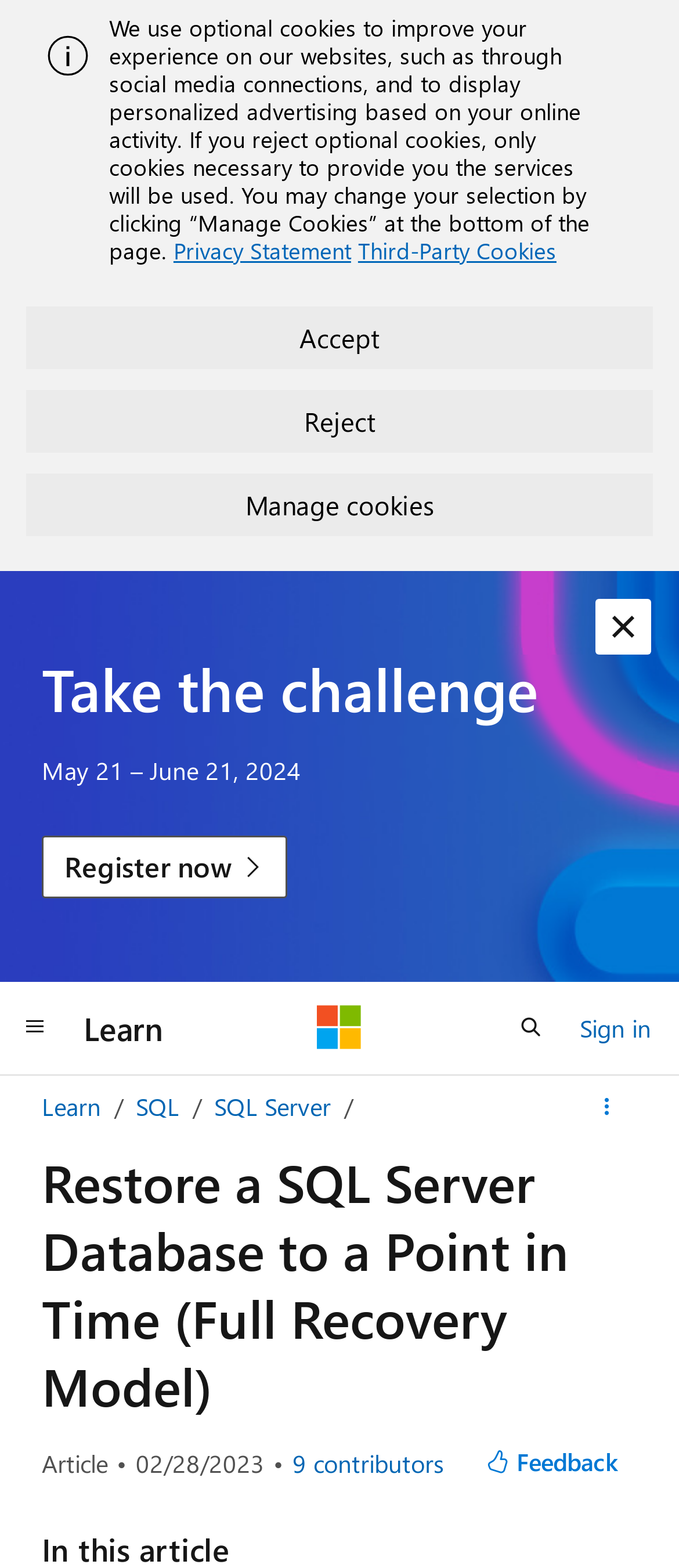What is the purpose of the button 'Feedback'?
From the details in the image, provide a complete and detailed answer to the question.

I inferred the answer by looking at the button 'Feedback' which is likely to be used to provide feedback about the article or the website.